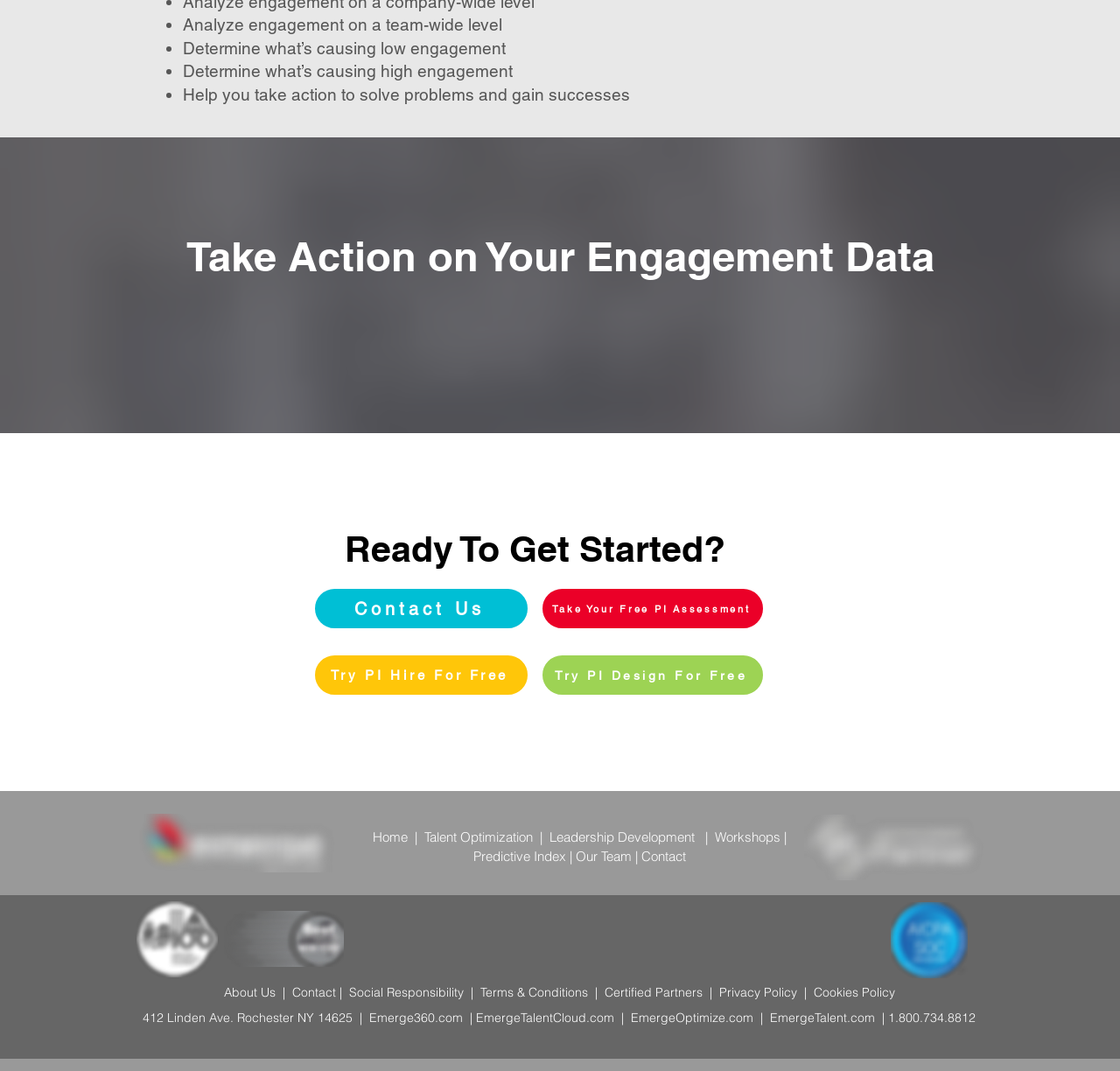Identify the bounding box coordinates of the section that should be clicked to achieve the task described: "Check 'Social Responsibility'".

[0.311, 0.919, 0.414, 0.933]